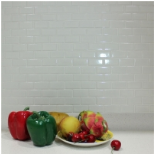Provide a thorough description of the image presented.

A vibrant and colorful arrangement of fresh produce is displayed on a white countertop. The composition features a variety of fruits and vegetables, including green and red bell peppers, a selection of small tomatoes, a yellow apple, and some other fruits wrapped in a decorative cloth. The backdrop is a clean, white tiled wall that enhances the vividness of the produce, creating a fresh and inviting atmosphere. This scene evokes a sense of healthiness and culinary inspiration, perfect for a kitchen setting.